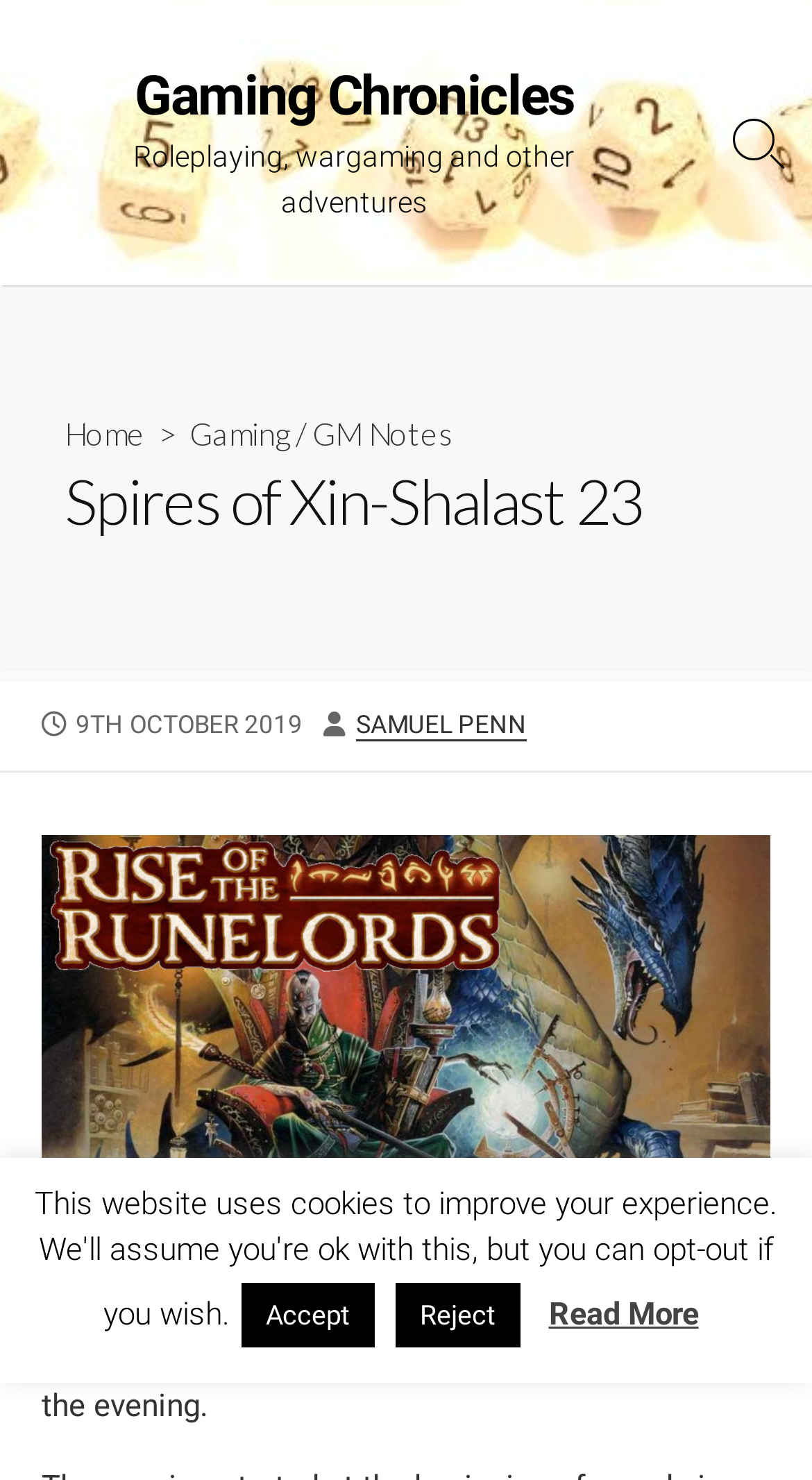Generate a thorough caption that explains the contents of the webpage.

The webpage is about a gaming chronicle, specifically an article titled "Spires of Xin-Shalast 23". At the top left, there is a link to "Gaming Chronicles" and a heading with the same text. Below this, there is a static text describing the website's content as "Roleplaying, wargaming and other adventures".

On the top right, there is a search toggle button. When clicked, it reveals a menu with links to "Home", "Gaming", and "GM Notes", separated by forward slashes. Below this menu, there is a heading with the article title "Spires of Xin-Shalast 23".

In the main content area, there is a figure, likely an image, taking up most of the space. Above the figure, there is a paragraph of text describing a short gaming session where the party leveled up and spent the rest of the session designing their characters.

At the bottom of the page, there is a footer section with metadata about the article. It includes the published date, "9th October 2019", and the author's name, "Samuel Penn". There are also three buttons at the bottom: "Accept", "Reject", and "Read More".